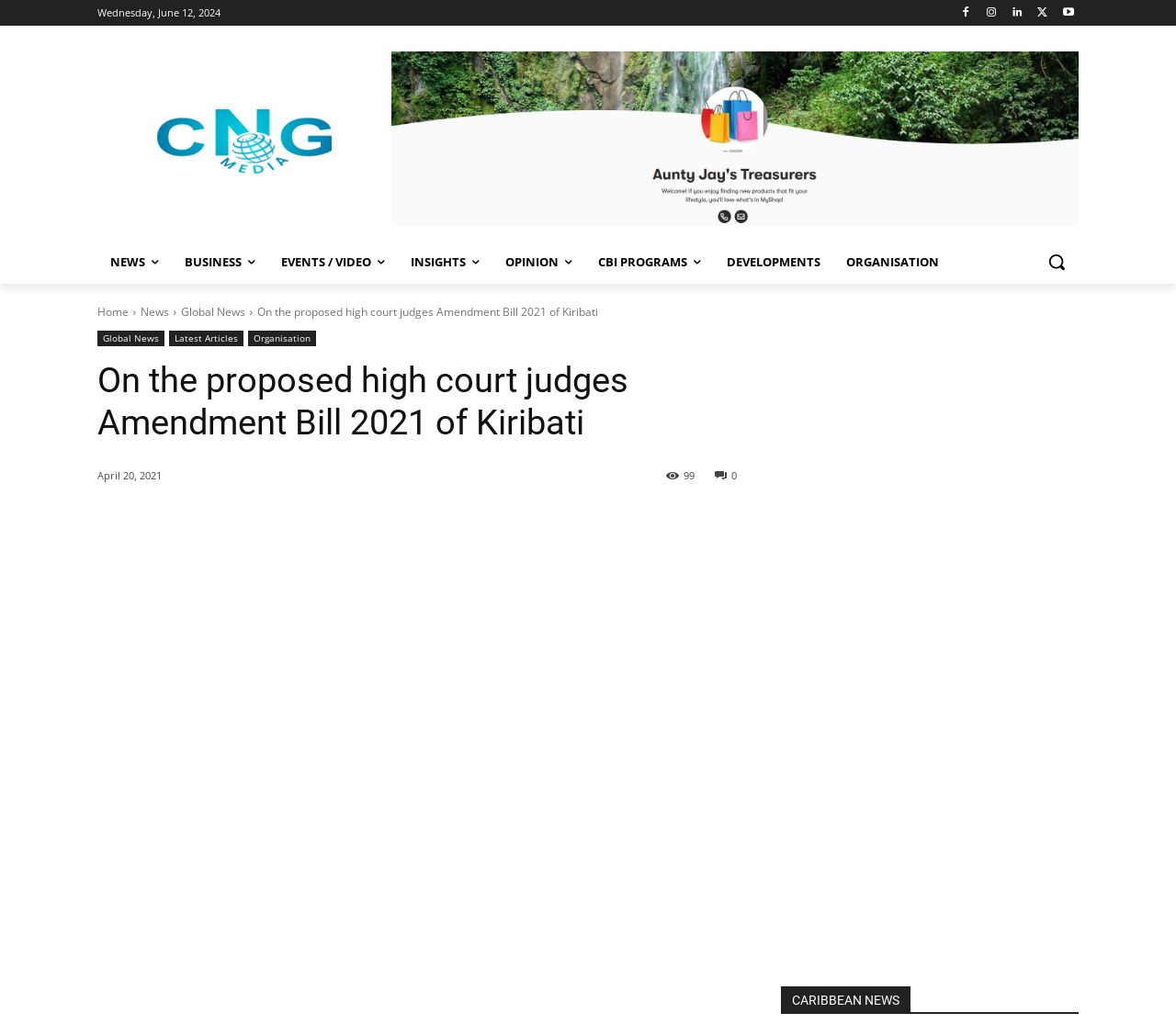Please identify the bounding box coordinates of where to click in order to follow the instruction: "Share the article".

[0.122, 0.504, 0.147, 0.518]